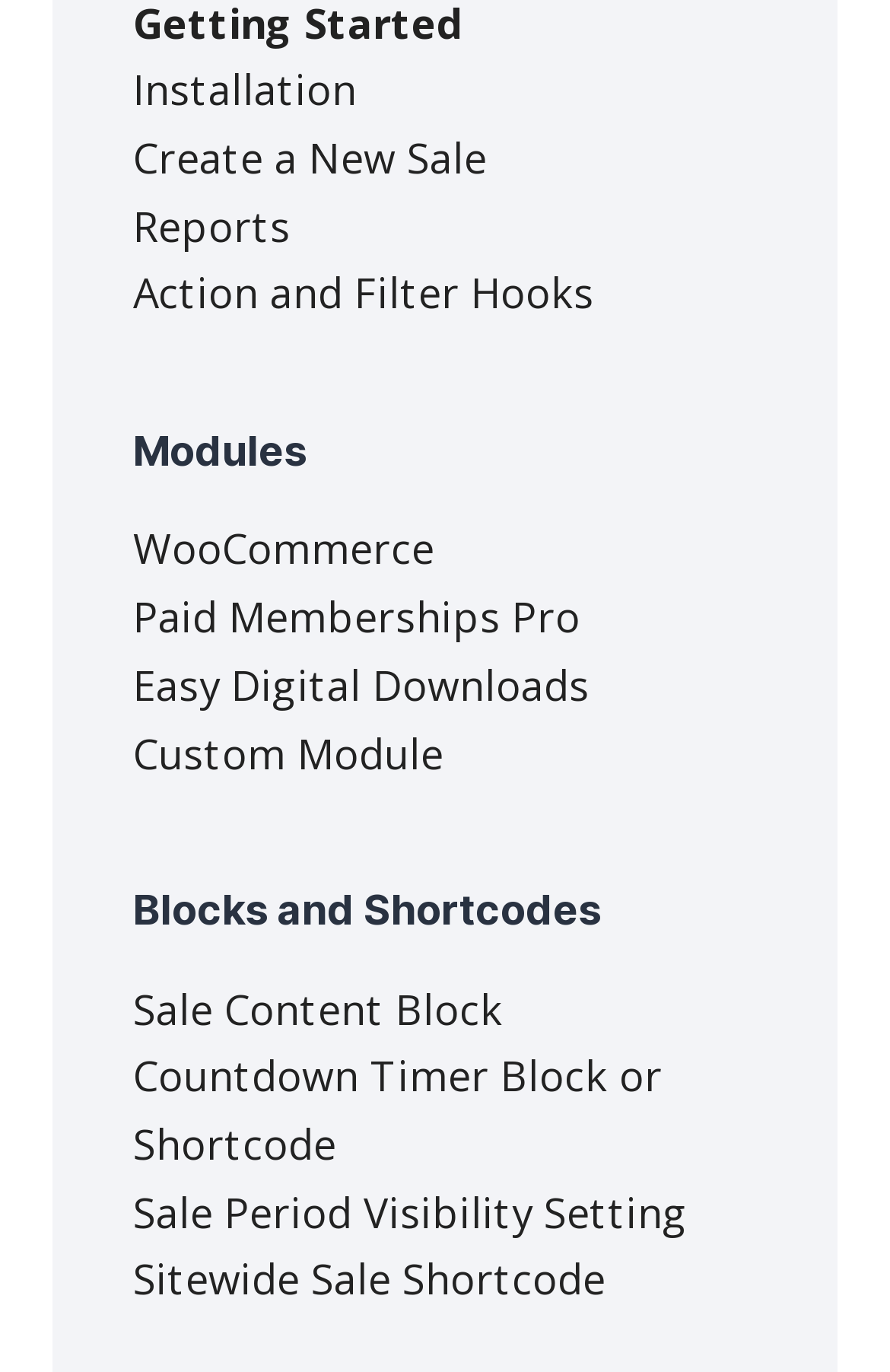Please reply to the following question using a single word or phrase: 
What is the second link listed?

Create a New Sale